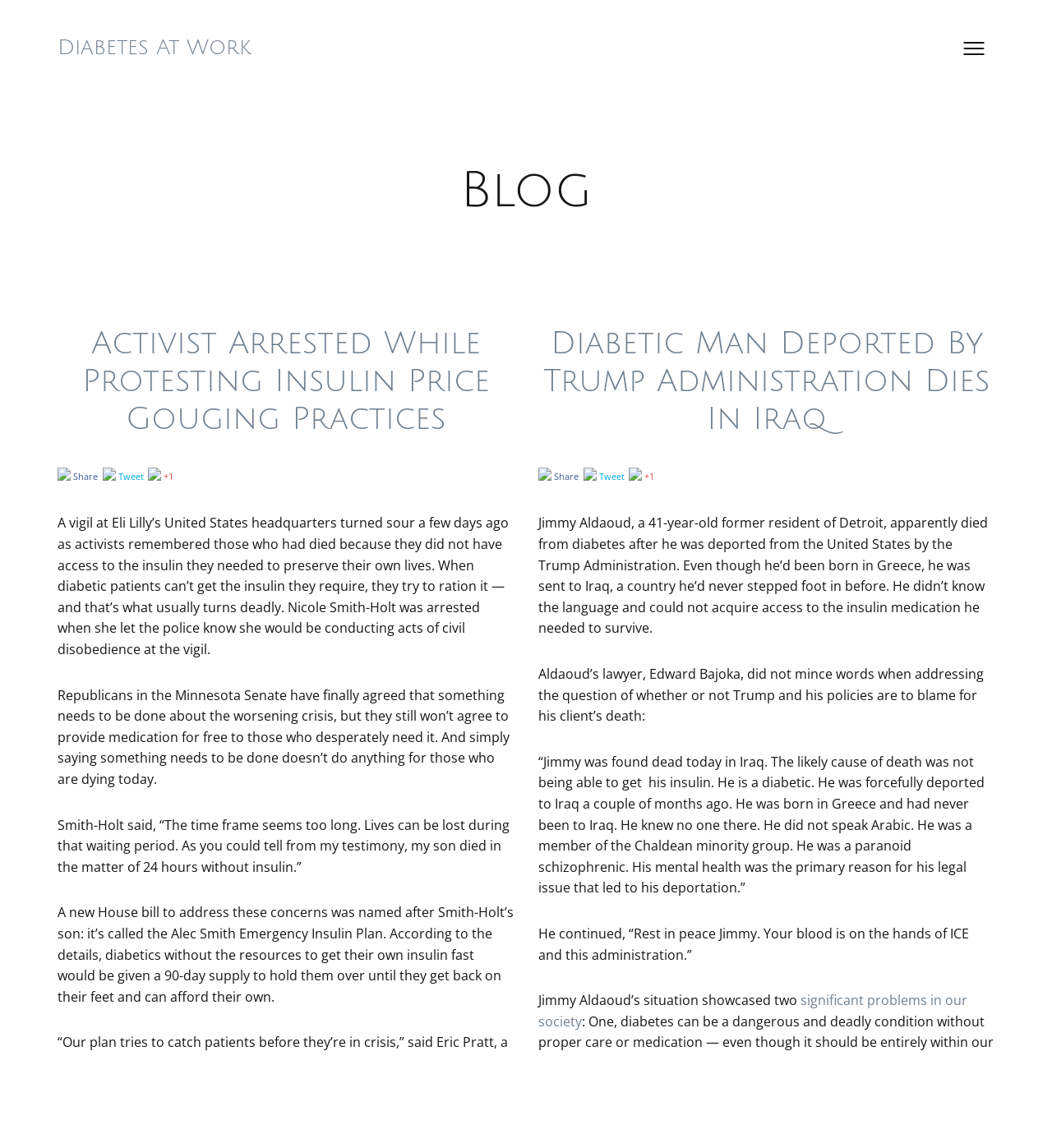Extract the bounding box coordinates for the HTML element that matches this description: "significant problems in our society". The coordinates should be four float numbers between 0 and 1, i.e., [left, top, right, bottom].

[0.512, 0.863, 0.92, 0.897]